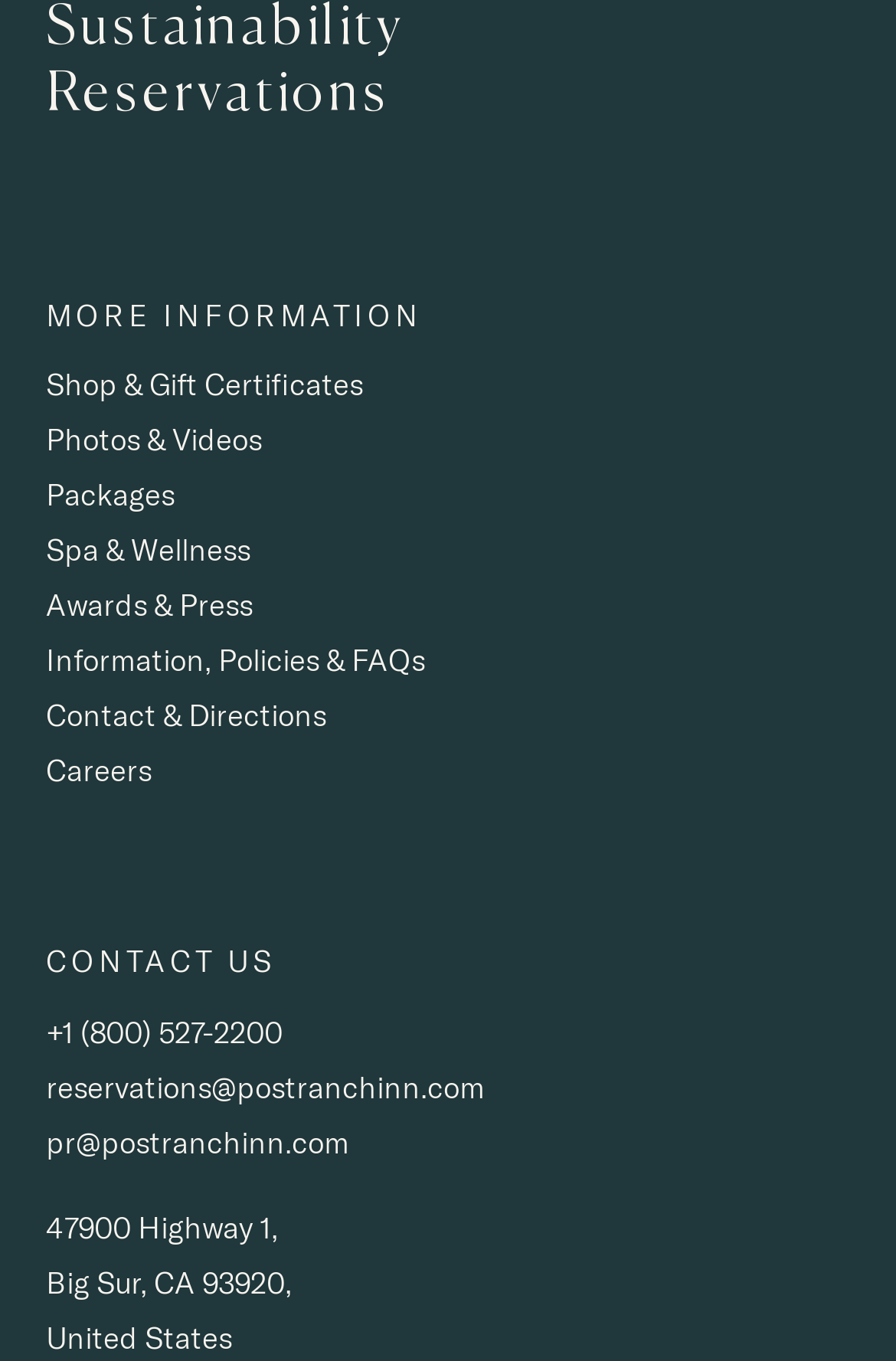Please provide a detailed answer to the question below based on the screenshot: 
What is the country mentioned on the webpage?

I found the country mentioned on the webpage by examining the links under the 'CONTACT US' heading. The country is 'United States' with a bounding box coordinate of [0.051, 0.969, 0.259, 0.996].